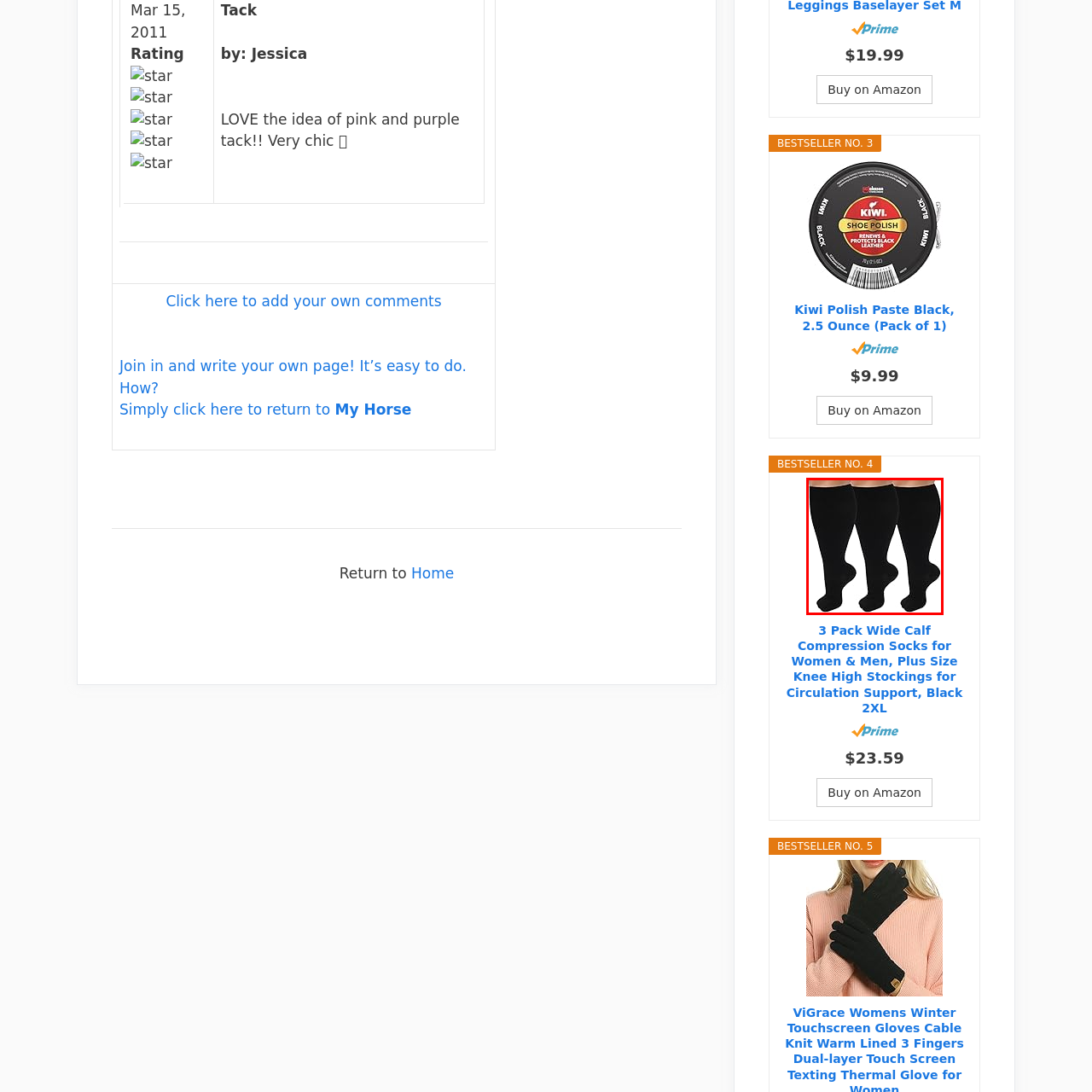Provide a thorough description of the scene depicted within the red bounding box.

The image showcases a pack of three wide calf compression socks designed to provide support and comfort. These socks are knee-high and come in a sleek black color, making them a versatile addition to various outfits. They are suitable for both men and women, enhancing circulation and offering support for all-day wear. The compression feature helps to alleviate discomfort during long periods of standing or sitting, making them ideal for daily use or specific activities. This product is part of the "3 Pack Wide Calf Compression Socks for Women & Men" offered on Amazon, reflecting a blend of practicality and style for those seeking comfort in their legwear.